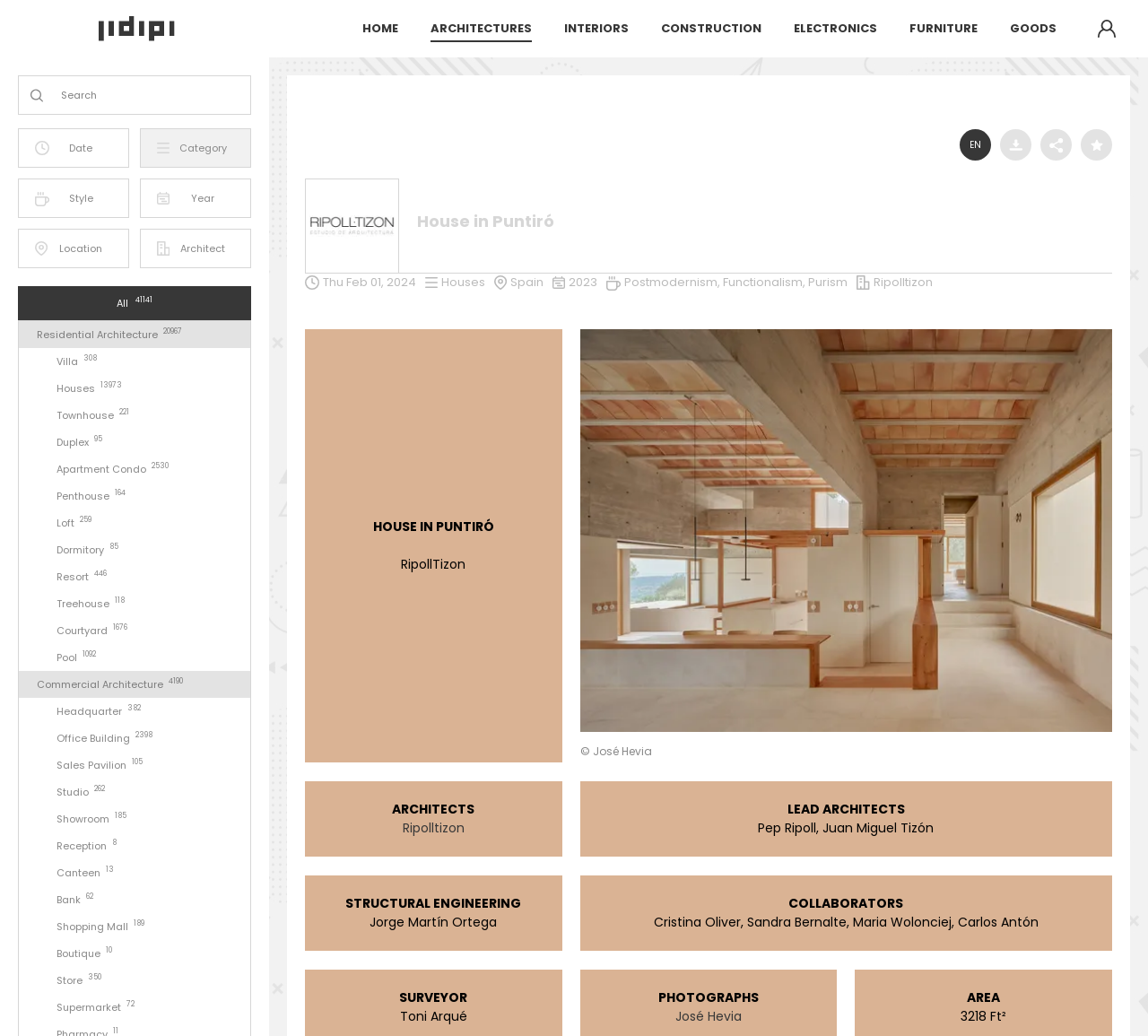How many architects are involved in this project?
Based on the image, answer the question with as much detail as possible.

I found the answer by looking at the section with the heading 'ARCHITECTS' and found the names 'Pep Ripoll' and 'Juan Miguel Tizón' listed as the lead architects, indicating that there are two architects involved in this project.